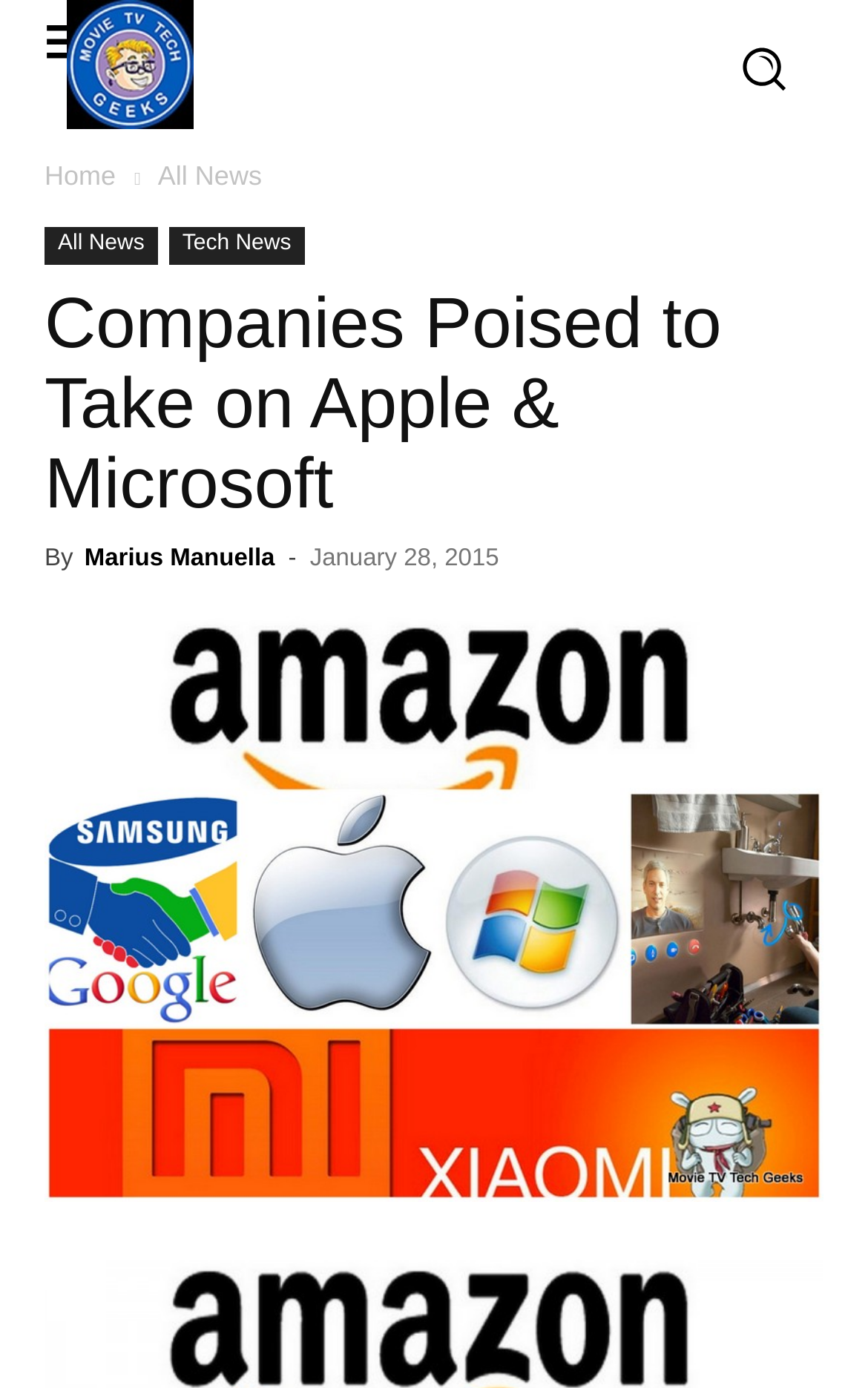What is the main topic of the article?
Please provide a single word or phrase as your answer based on the screenshot.

Companies taking on Apple and Microsoft